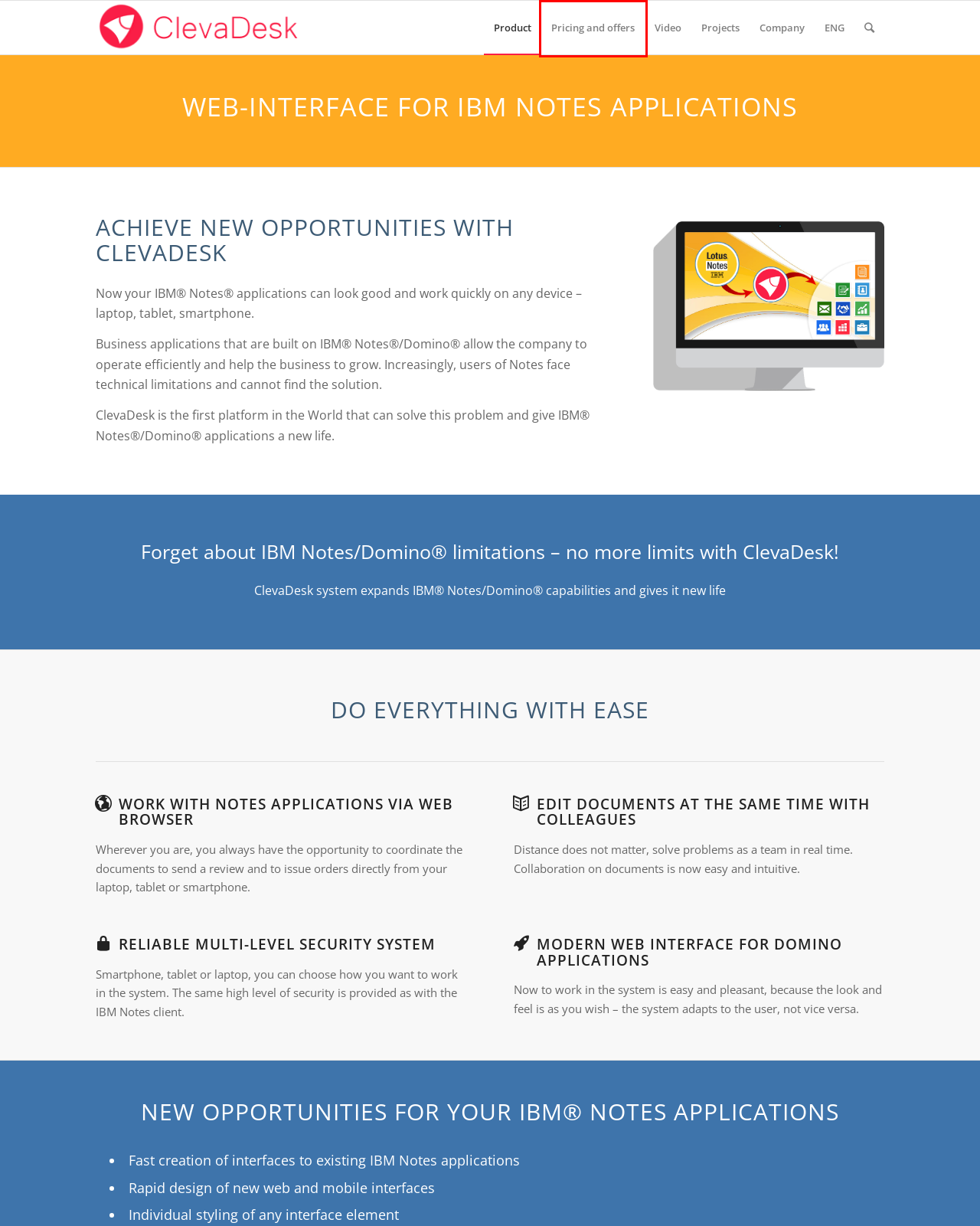Consider the screenshot of a webpage with a red bounding box and select the webpage description that best describes the new page that appears after clicking the element inside the red box. Here are the candidates:
A. What is ClevaDesk? | ClevaDesk.com
B. ClevaDesk - Document management system
C. Web applications for your processes

 | ClevaDesk.com
D. Pricing and special offers | ClevaDesk.com
E. ClevaDesk video channel | ClevaDesk.com
F. Features – Modules and mechanisms | ClevaDesk.com
G. Designer to create a web application | ClevaDesk.com
H. ClevaDesk blog | ClevaDesk.com

D